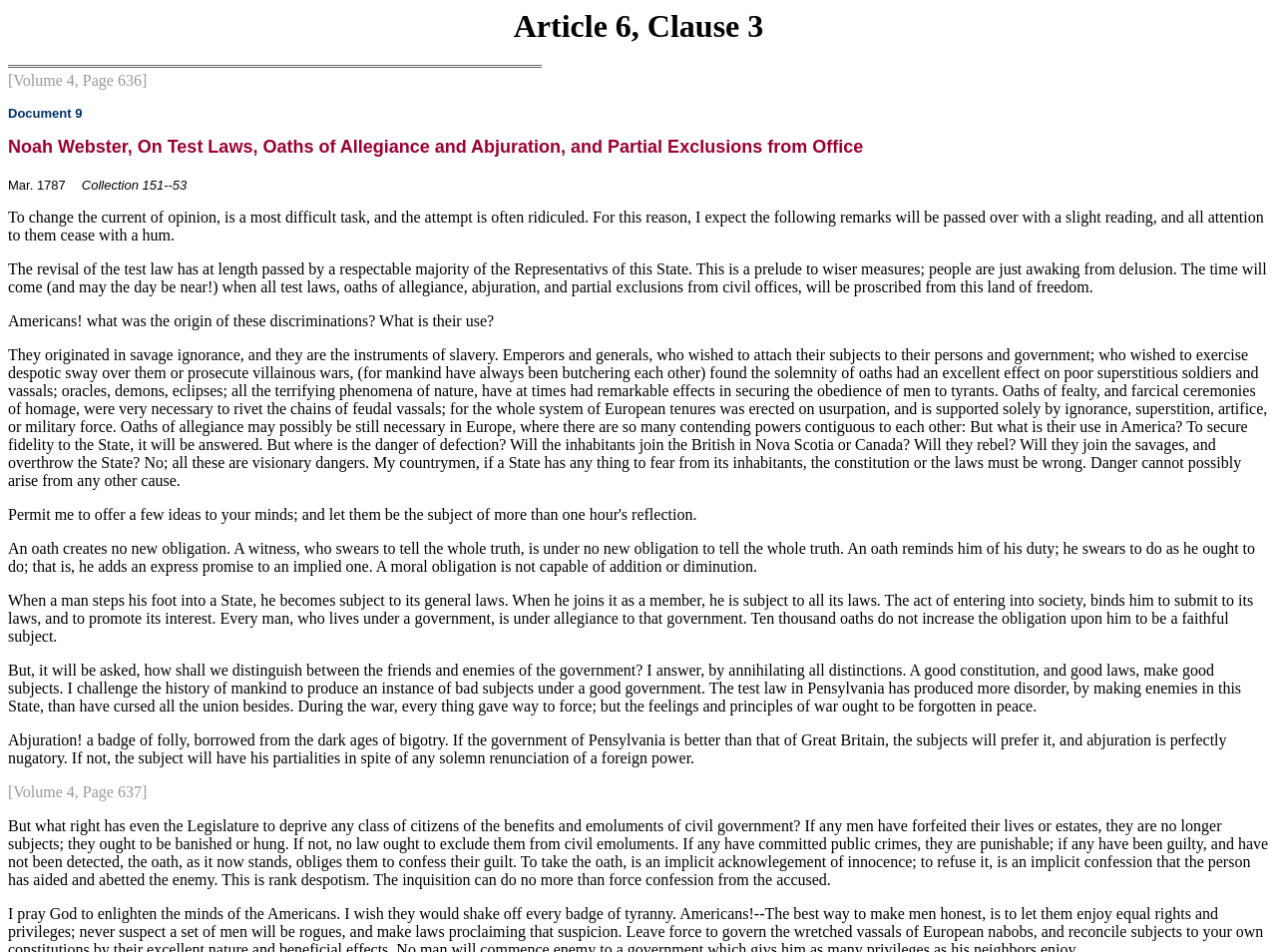What is the volume and page number of the document?
Using the picture, provide a one-word or short phrase answer.

Volume 4, Page 636